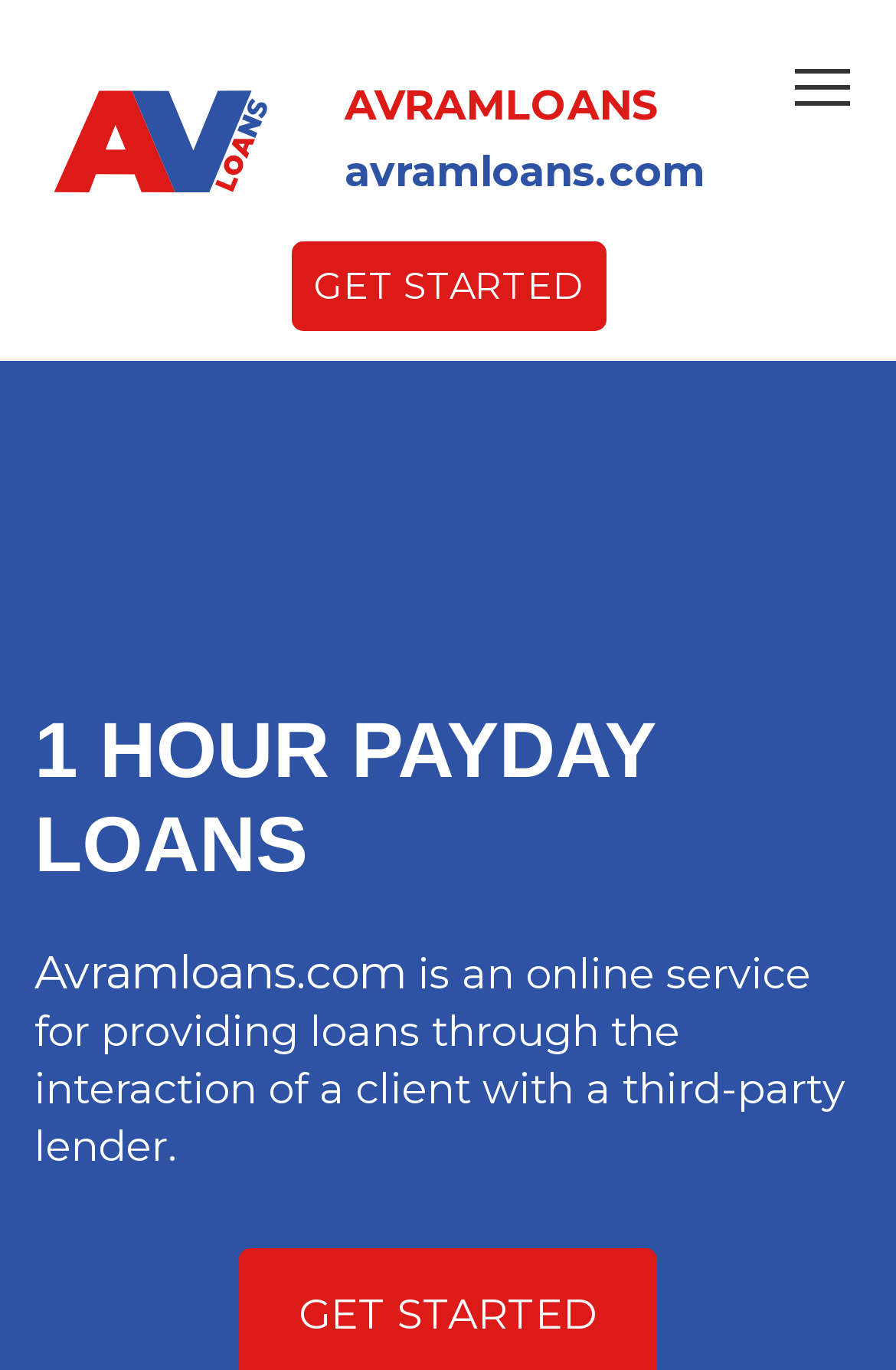From the element description: "alt="Avramloans"", extract the bounding box coordinates of the UI element. The coordinates should be expressed as four float numbers between 0 and 1, in the order [left, top, right, bottom].

[0.051, 0.128, 0.308, 0.16]